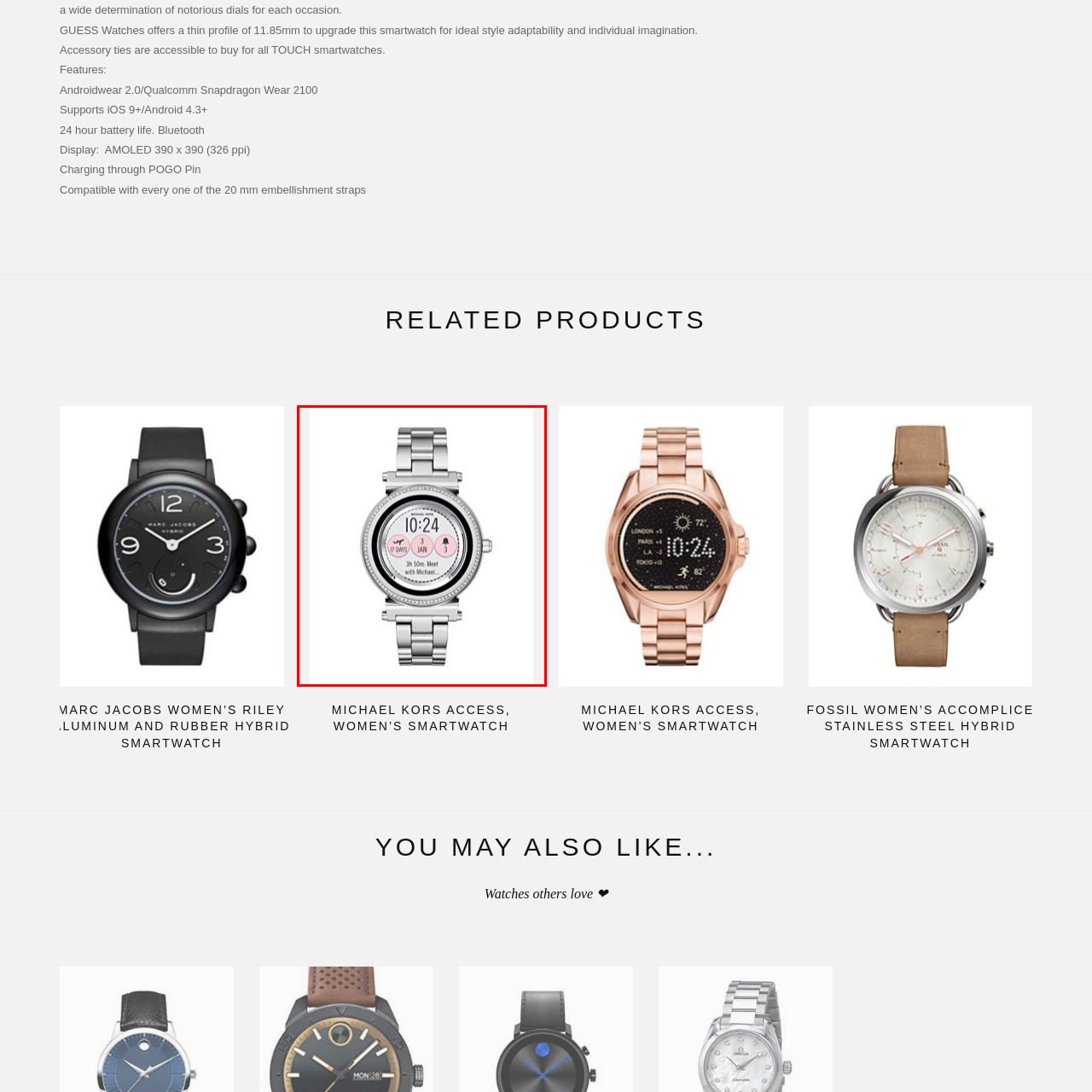Examine the image highlighted by the red boundary, What time is displayed on the smartwatch? Provide your answer in a single word or phrase.

10:24